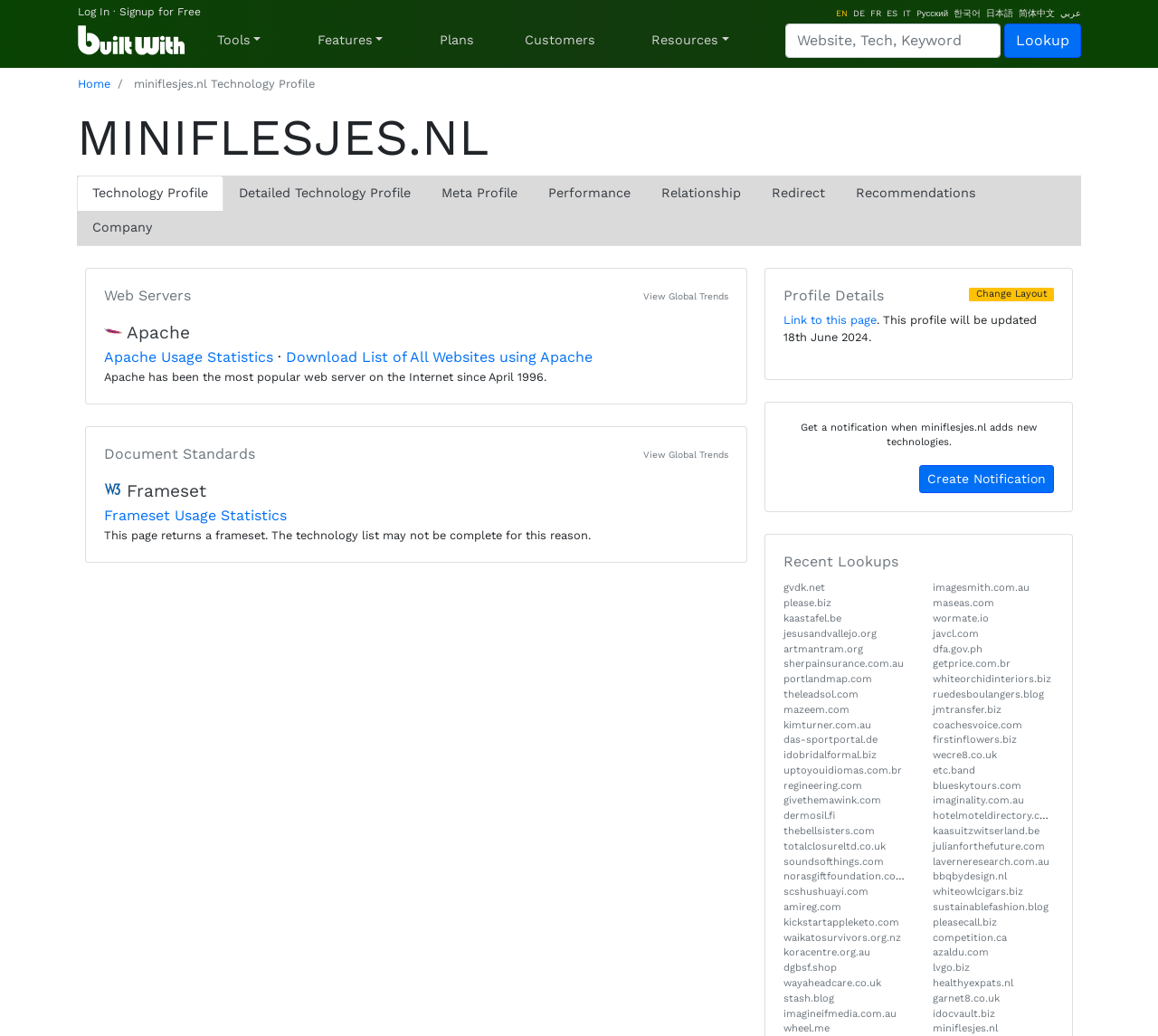Give a full account of the webpage's elements and their arrangement.

This webpage is about the technology profile of miniflesjes.nl. At the top, there are several links for logging in, signing up, and selecting languages. Below these links, there are buttons for tools, features, plans, customers, and resources, as well as a search box and a lookup button.

The main content of the page is divided into several sections. The first section displays the website's technology profile, with links to detailed technology profiles, meta profiles, performance, relationships, redirects, and recommendations.

The next section is about web servers, with a heading "Apache Apache" and an image of the Apache logo. There are links to view global trends, Apache usage statistics, and to download a list of all websites using Apache.

Following this section is a section on document standards, with a heading "Frameset Frameset" and an image of the Frameset logo. There are links to view global trends, Frameset usage statistics, and a note about the technology list not being complete due to the page returning a frameset.

The next section is about profile details, with a link to change the layout and a link to link to this page. There is also a note about the profile being updated on a specific date and an option to create a notification when miniflesjes.nl adds new technologies.

The final section is about recent lookups, with a list of links to various websites, including gvdk.net, imagesmith.com.au, and others.

Overall, this webpage provides detailed information about the technology profile of miniflesjes.nl and offers various tools and features for exploring and analyzing website technologies.